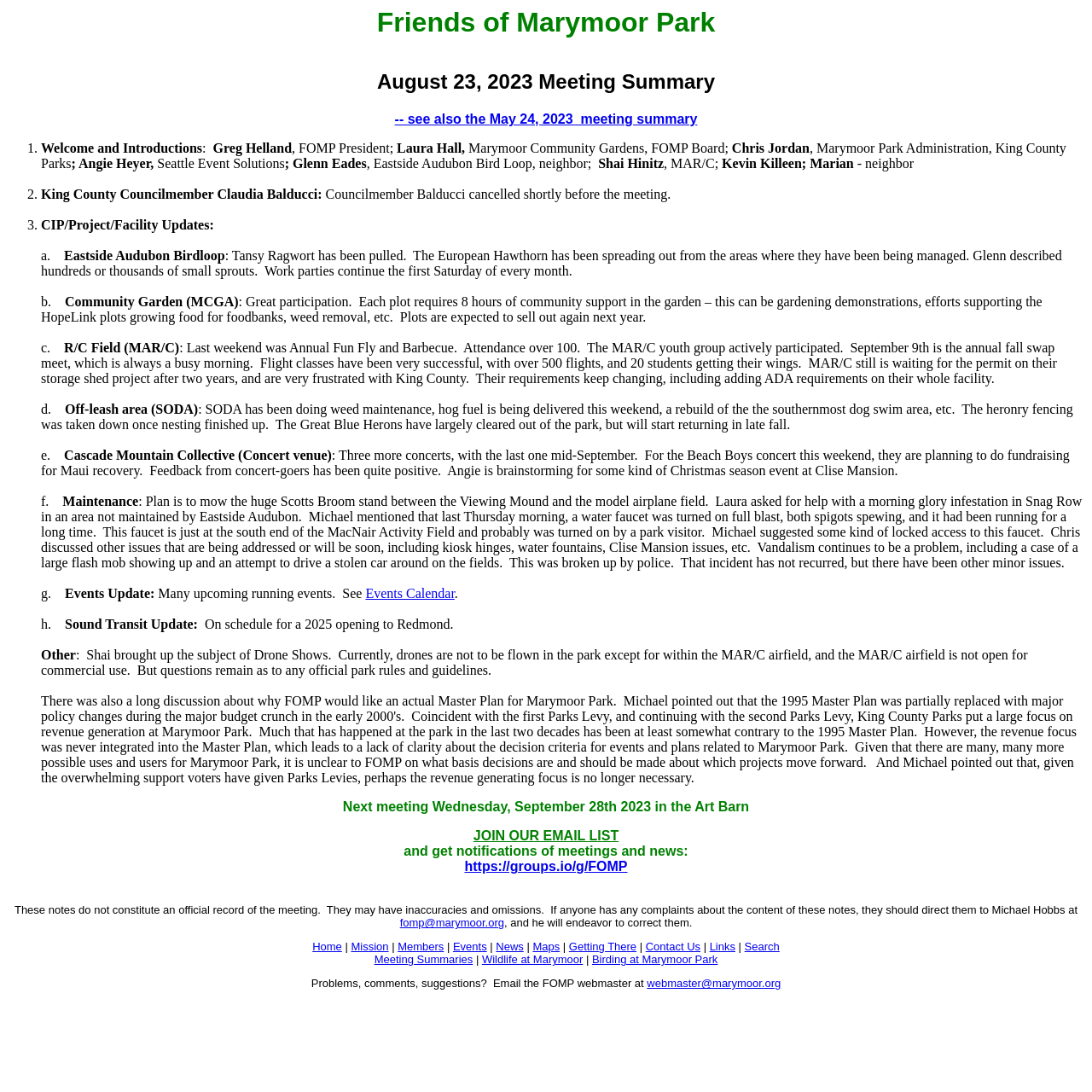Generate a comprehensive description of the webpage.

The webpage is about the Friends of Marymoor Park (FOMP) meeting summary on August 23, 2023. At the top, there is a heading "August 23, 2023 Meeting Summary" followed by a link to the May 24, 2023 meeting summary. 

Below the heading, there is a list of attendees, including Greg Helland, FOMP President, Laura Hall, Marymoor Community Gardens, FOMP Board, and others. 

The main content of the webpage is divided into sections, including "Welcome and Introductions", "King County Councilmember Claudia Balducci", "CIP/Project/Facility Updates", "Events Update", "Sound Transit Update", and "Other". 

In the "CIP/Project/Facility Updates" section, there are several subtopics, including "Eastside Audubon Birdloop", "Community Garden (MCGA)", "R/C Field (MAR/C)", "Off-leash area (SODA)", "Cascade Mountain Collective (Concert venue)", and "Maintenance". Each subtopic provides updates on the respective projects or facilities.

The "Events Update" section mentions upcoming running events and provides a link to the Events Calendar. The "Sound Transit Update" section states that the project is on schedule for a 2025 opening to Redmond.

The "Other" section discusses Drone Shows and the need for official park rules and guidelines. 

At the bottom of the webpage, there is a notice about the next meeting on September 28th, 2023, in the Art Barn, and an invitation to join the email list for meeting notifications and news. There is also a disclaimer that the notes may have inaccuracies and omissions.

On the top right corner of the webpage, there is a navigation menu with links to "Home", "Mission", "Members", "Events", "News", "Maps", "Getting There", "Contact Us", "Links", and "Search".